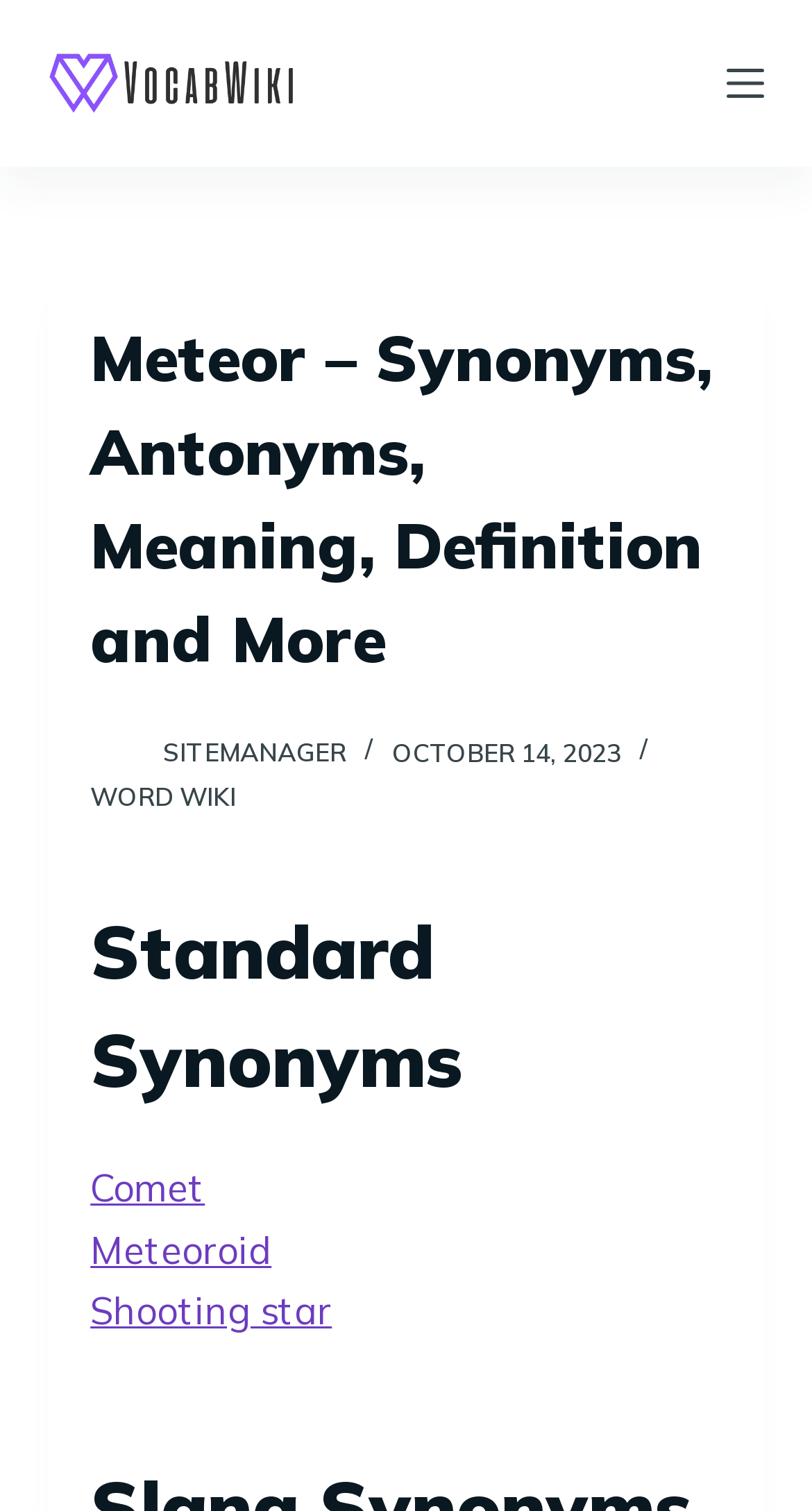Please provide the bounding box coordinates for the element that needs to be clicked to perform the following instruction: "Open the off canvas menu". The coordinates should be given as four float numbers between 0 and 1, i.e., [left, top, right, bottom].

[0.894, 0.043, 0.94, 0.068]